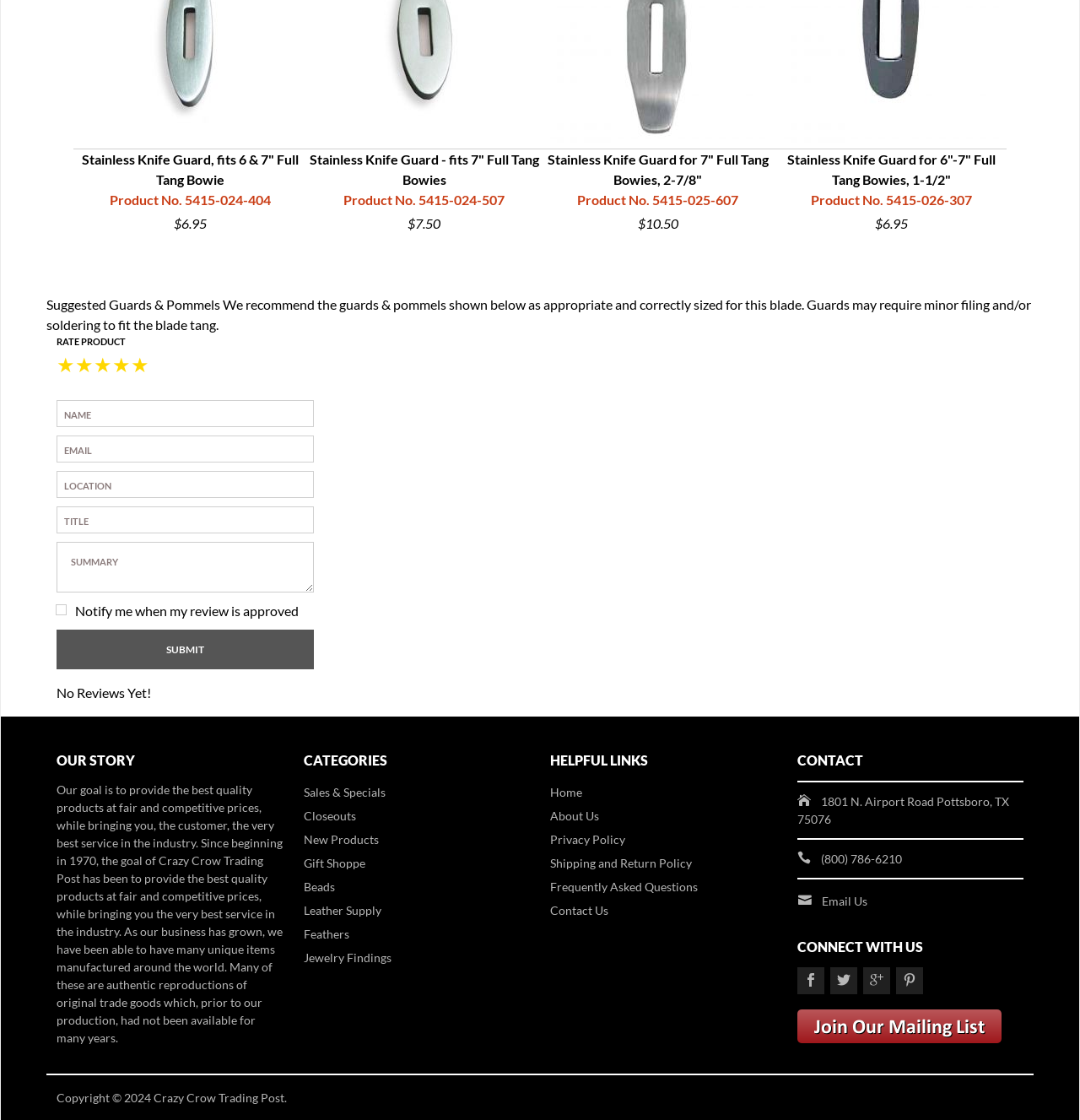Find the bounding box coordinates of the element you need to click on to perform this action: 'View 'Sales & Specials''. The coordinates should be represented by four float values between 0 and 1, in the format [left, top, right, bottom].

[0.281, 0.697, 0.362, 0.718]